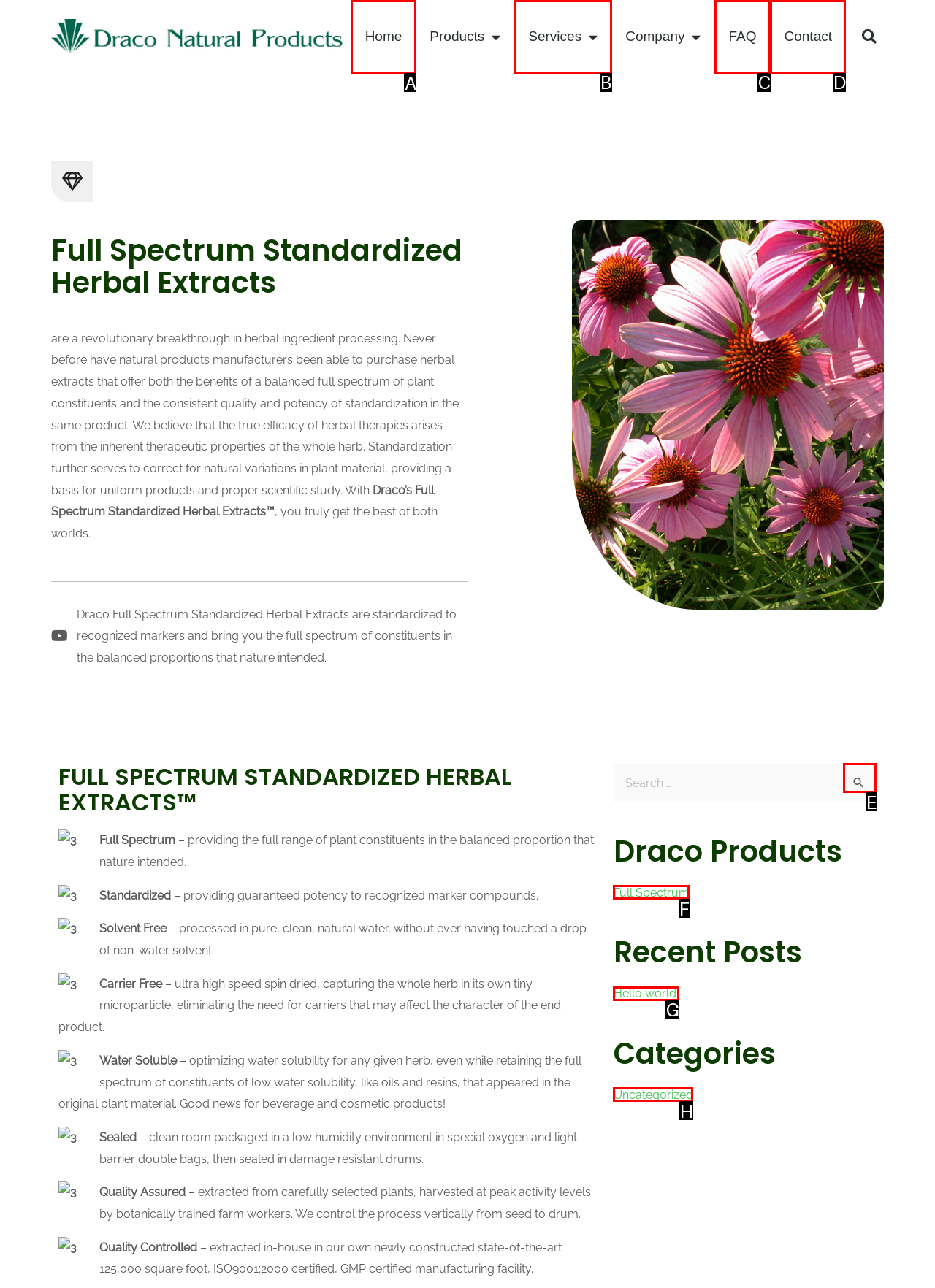Identify the HTML element to select in order to accomplish the following task: Click on the Home link
Reply with the letter of the chosen option from the given choices directly.

A